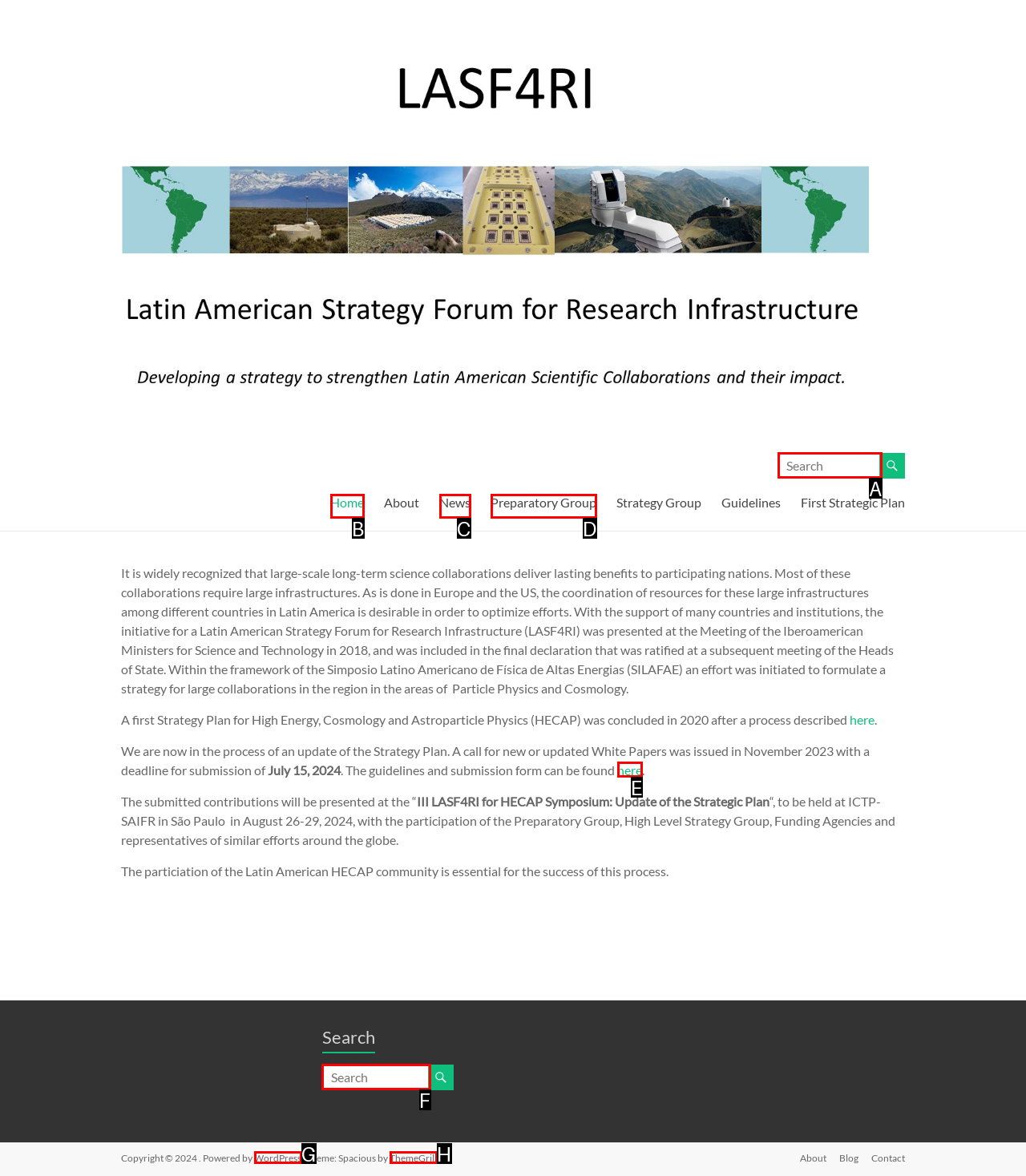Select the letter that aligns with the description: WordPress. Answer with the letter of the selected option directly.

G